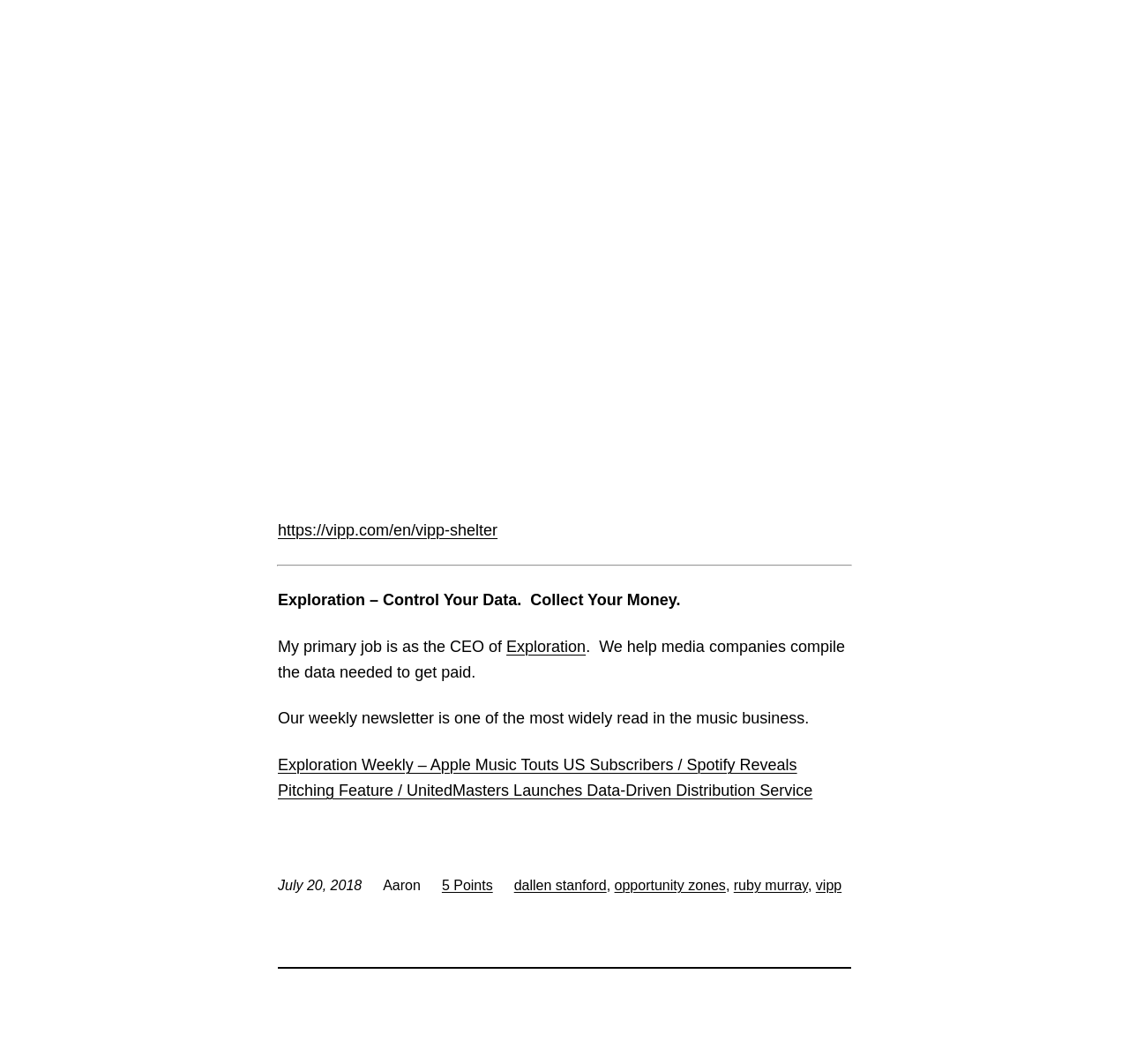Determine the bounding box coordinates for the UI element matching this description: "https://vipp.com/en/vipp-shelter".

[0.246, 0.49, 0.441, 0.507]